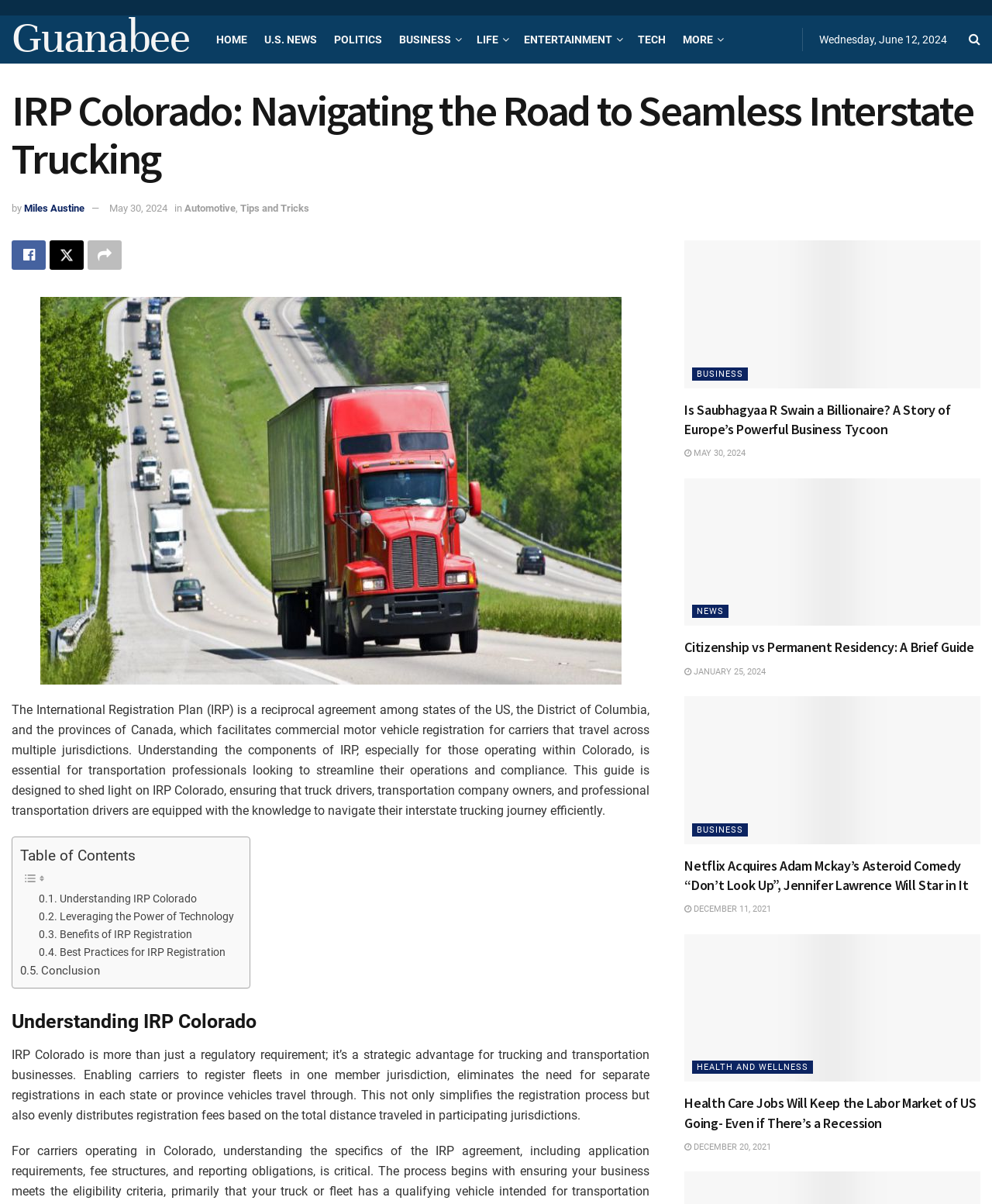Could you specify the bounding box coordinates for the clickable section to complete the following instruction: "Read the article about IRP Colorado"?

[0.012, 0.583, 0.655, 0.679]